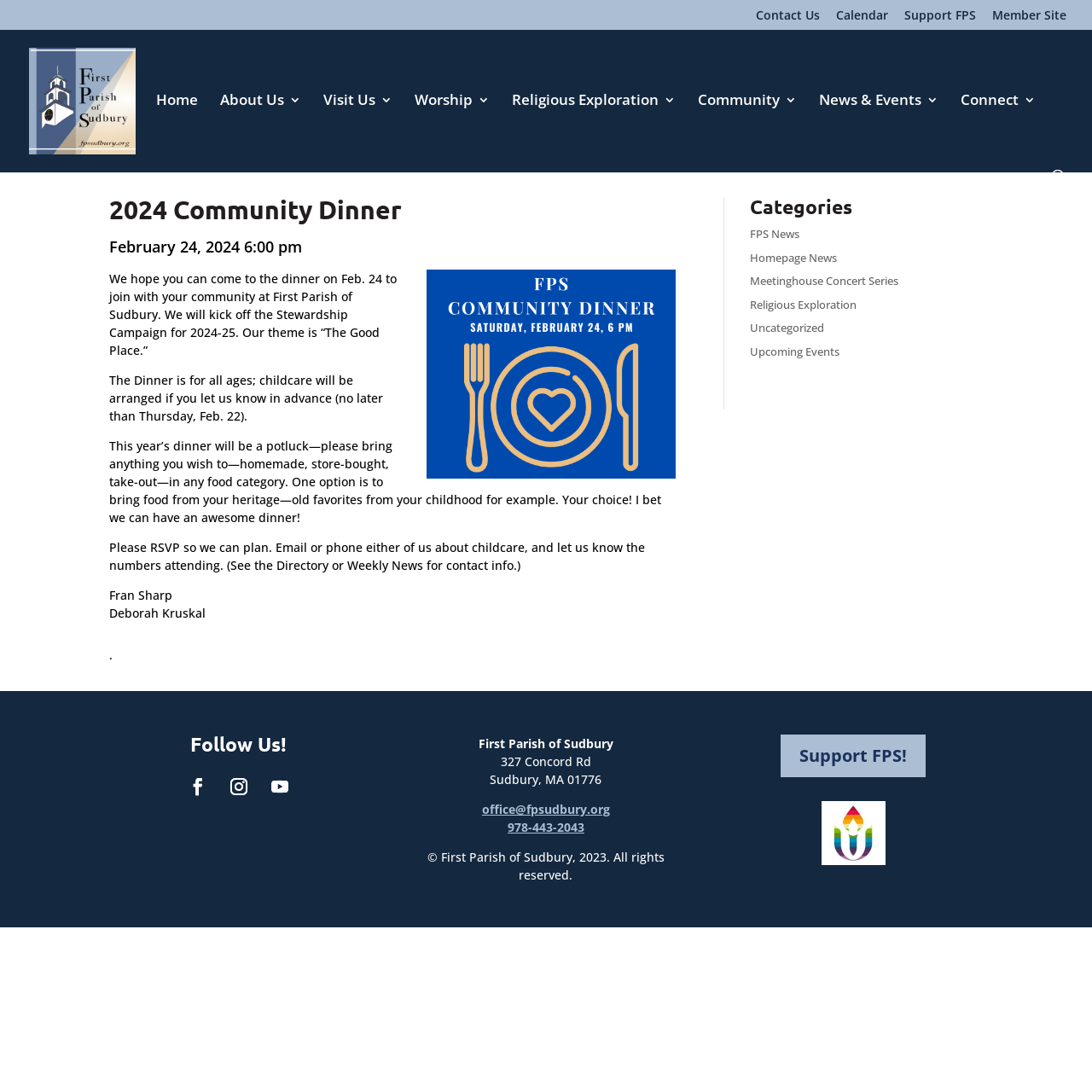Specify the bounding box coordinates of the element's region that should be clicked to achieve the following instruction: "Search for something". The bounding box coordinates consist of four float numbers between 0 and 1, in the format [left, top, right, bottom].

[0.053, 0.027, 0.953, 0.029]